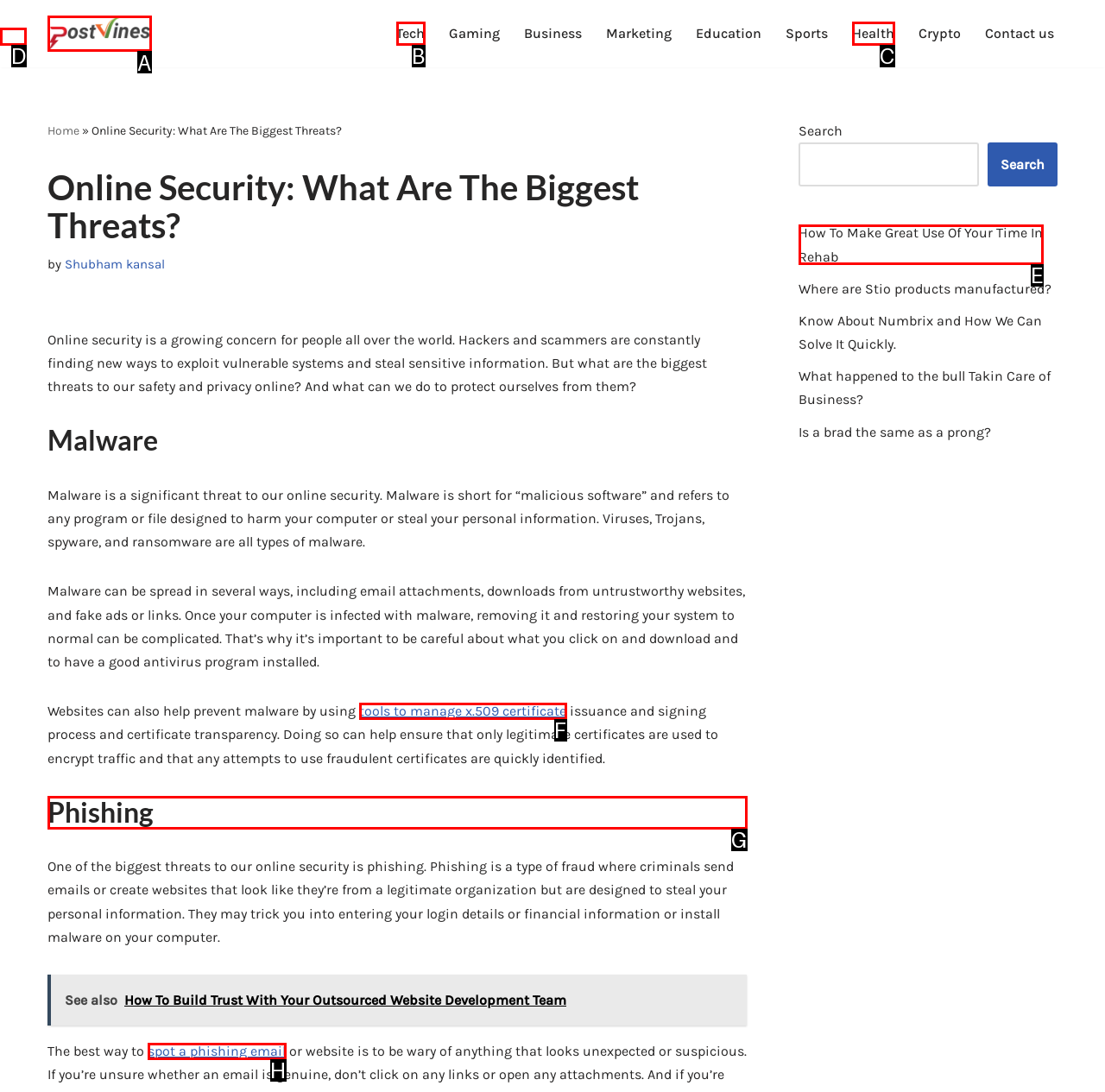Determine which letter corresponds to the UI element to click for this task: Read the article about phishing
Respond with the letter from the available options.

G